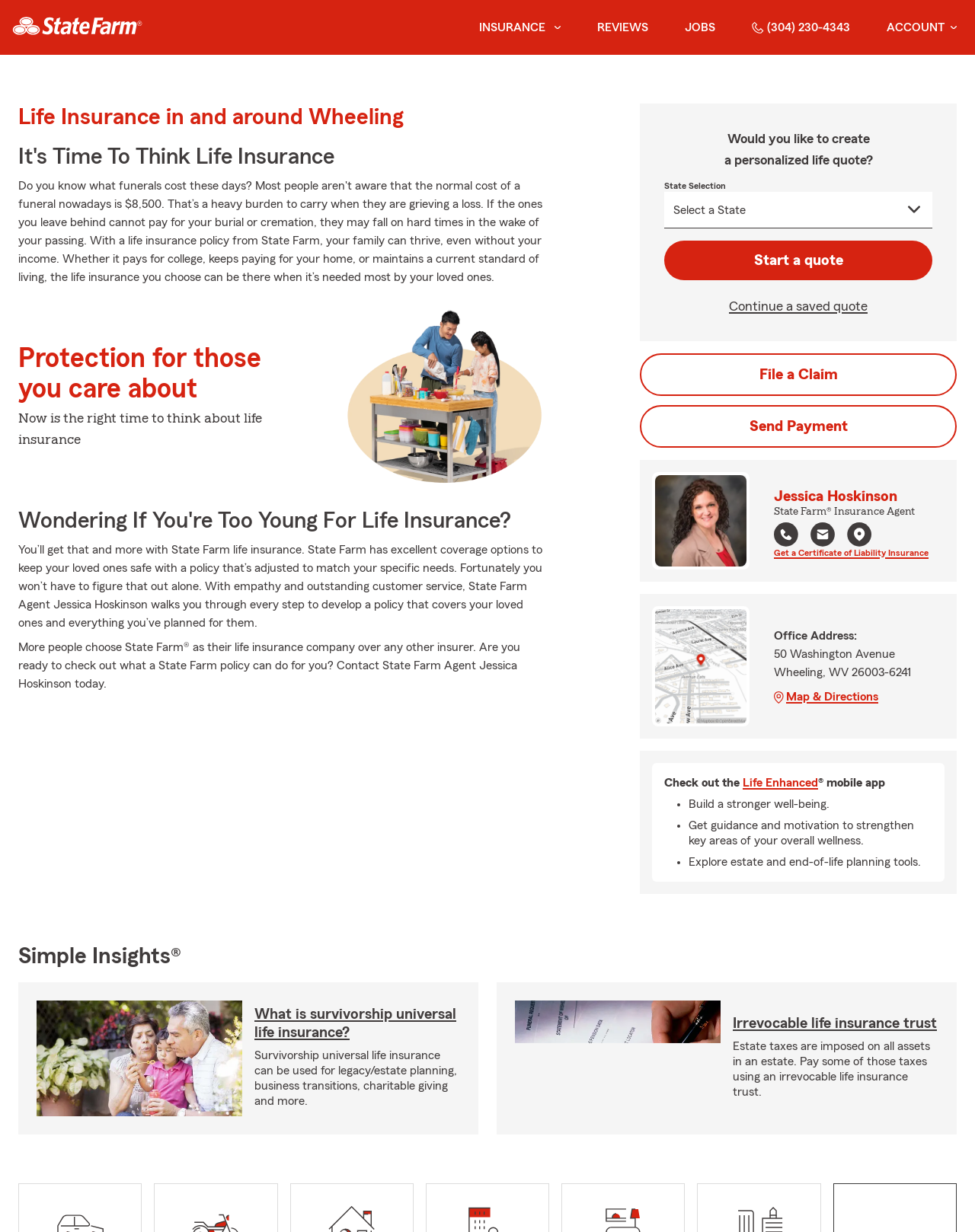What is the phone number to call for life insurance?
We need a detailed and meticulous answer to the question.

I found the answer by looking at the link element that says 'Call (304) 230-4343' and the button element that says 'Call 3042304343'.